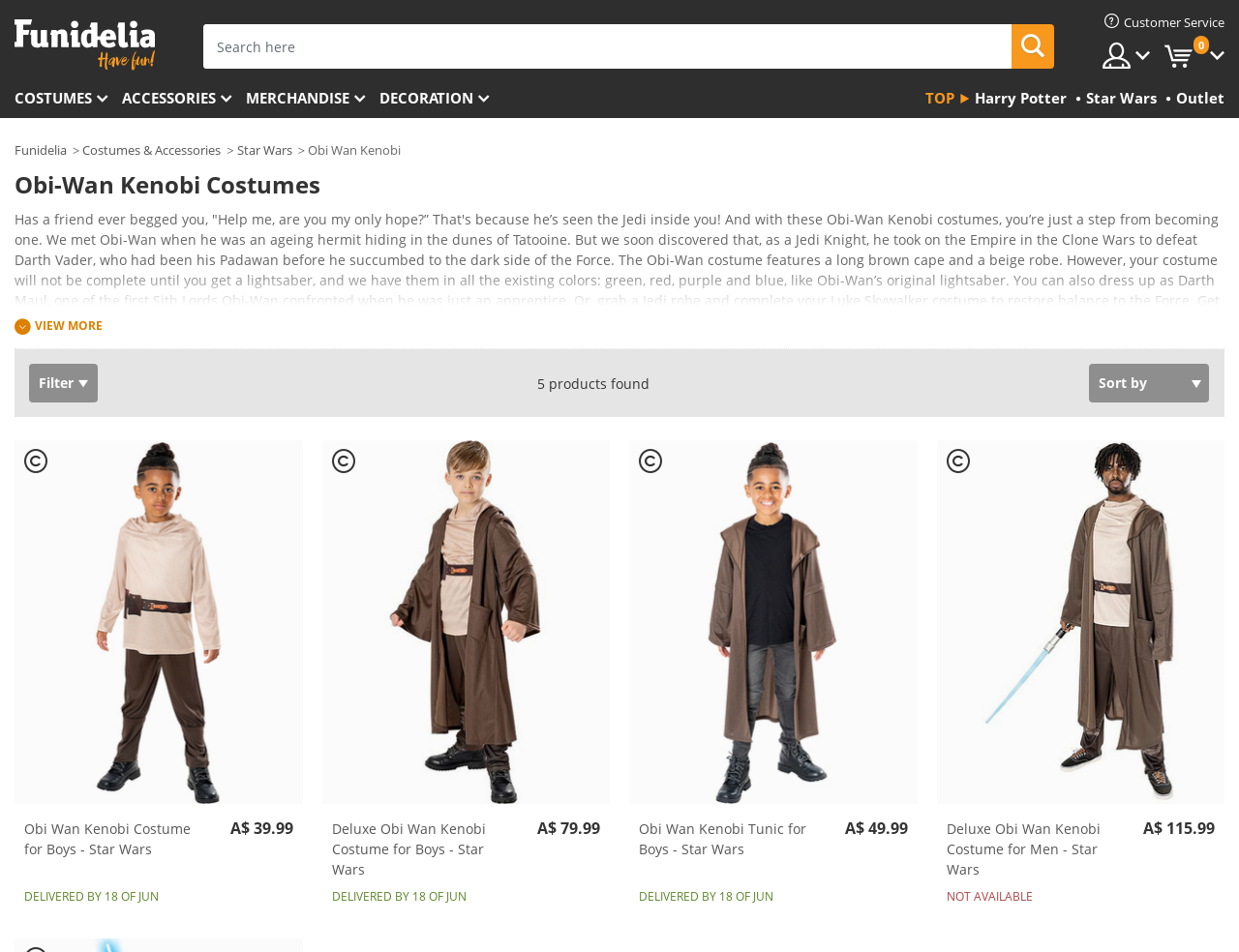Please identify the primary heading of the webpage and give its text content.

Obi-Wan Kenobi Costumes